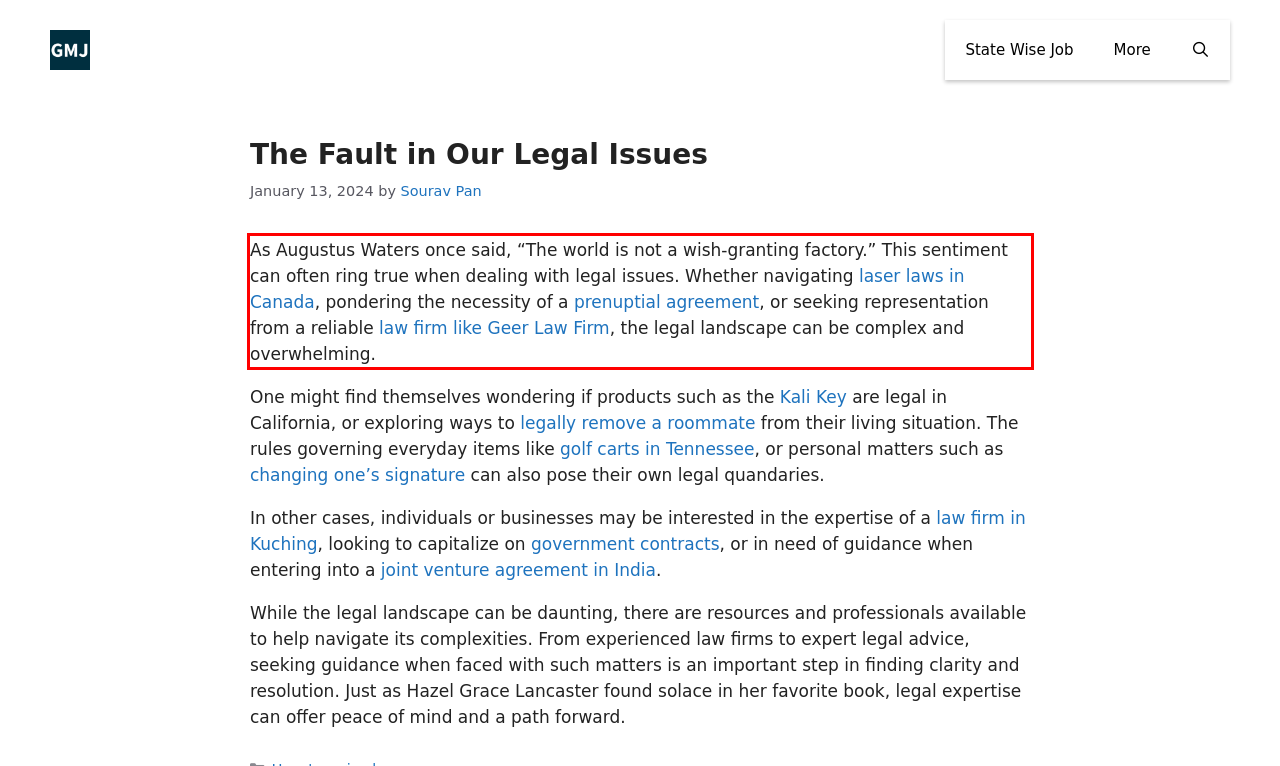Identify the red bounding box in the webpage screenshot and perform OCR to generate the text content enclosed.

As Augustus Waters once said, “The world is not a wish-granting factory.” This sentiment can often ring true when dealing with legal issues. Whether navigating laser laws in Canada, pondering the necessity of a prenuptial agreement, or seeking representation from a reliable law firm like Geer Law Firm, the legal landscape can be complex and overwhelming.